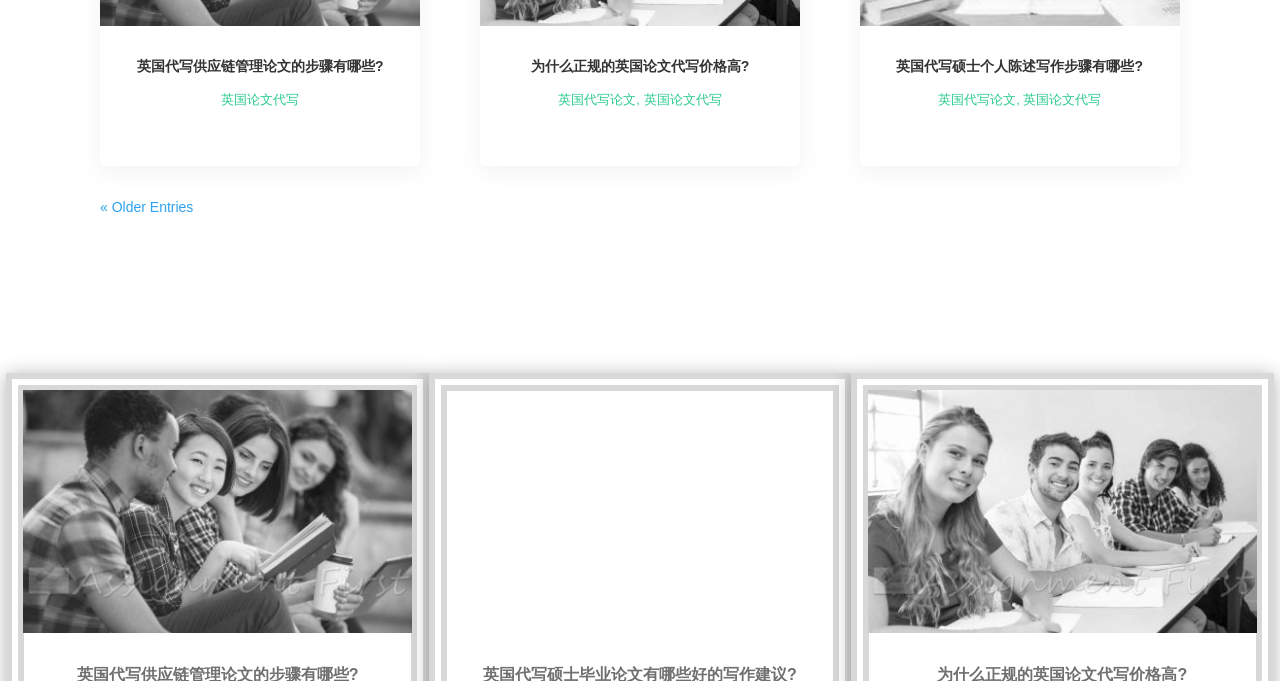Given the element description "« Older Entries" in the screenshot, predict the bounding box coordinates of that UI element.

[0.078, 0.292, 0.151, 0.316]